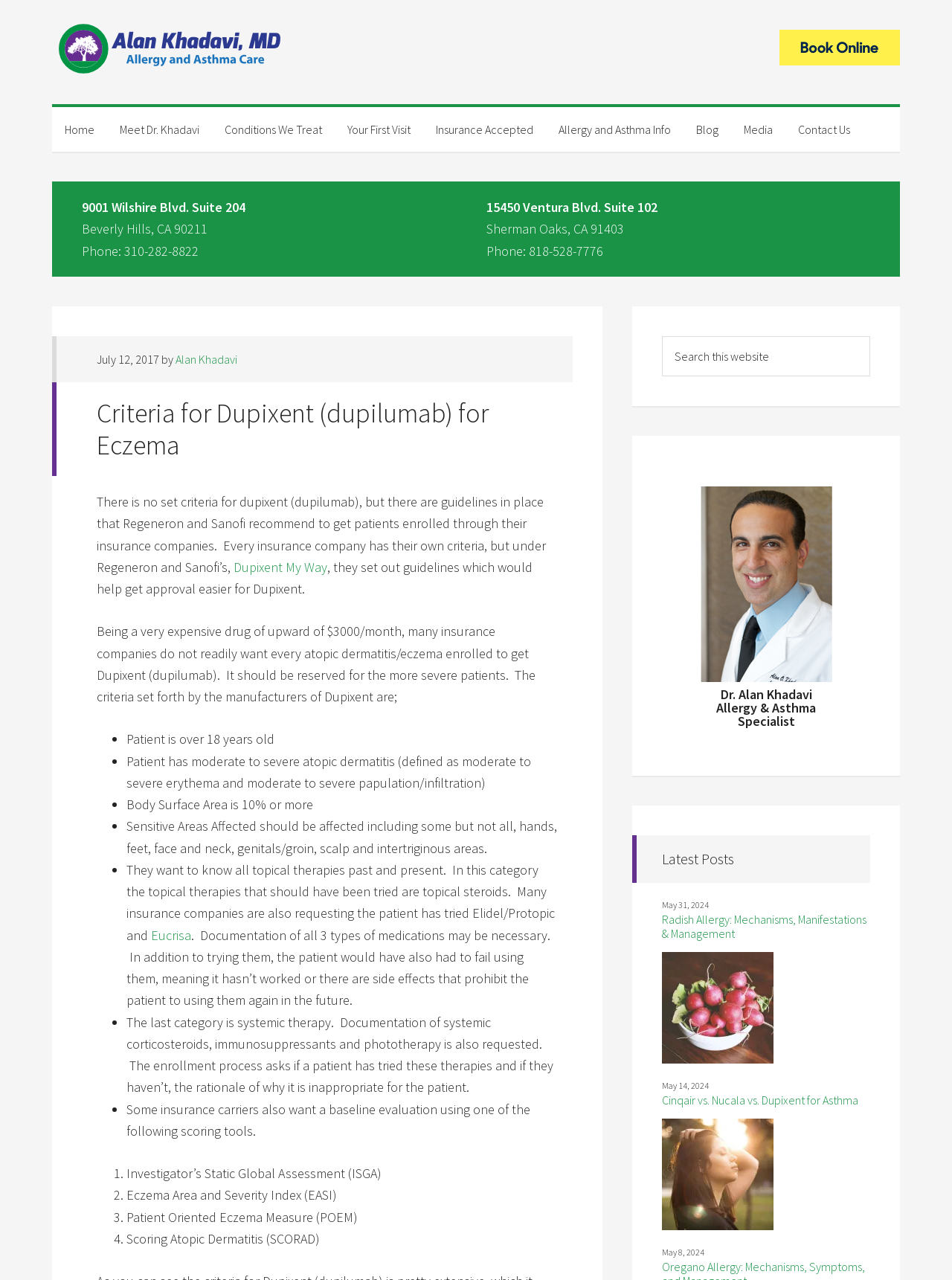Given the following UI element description: "SR22 Insurance", find the bounding box coordinates in the webpage screenshot.

None